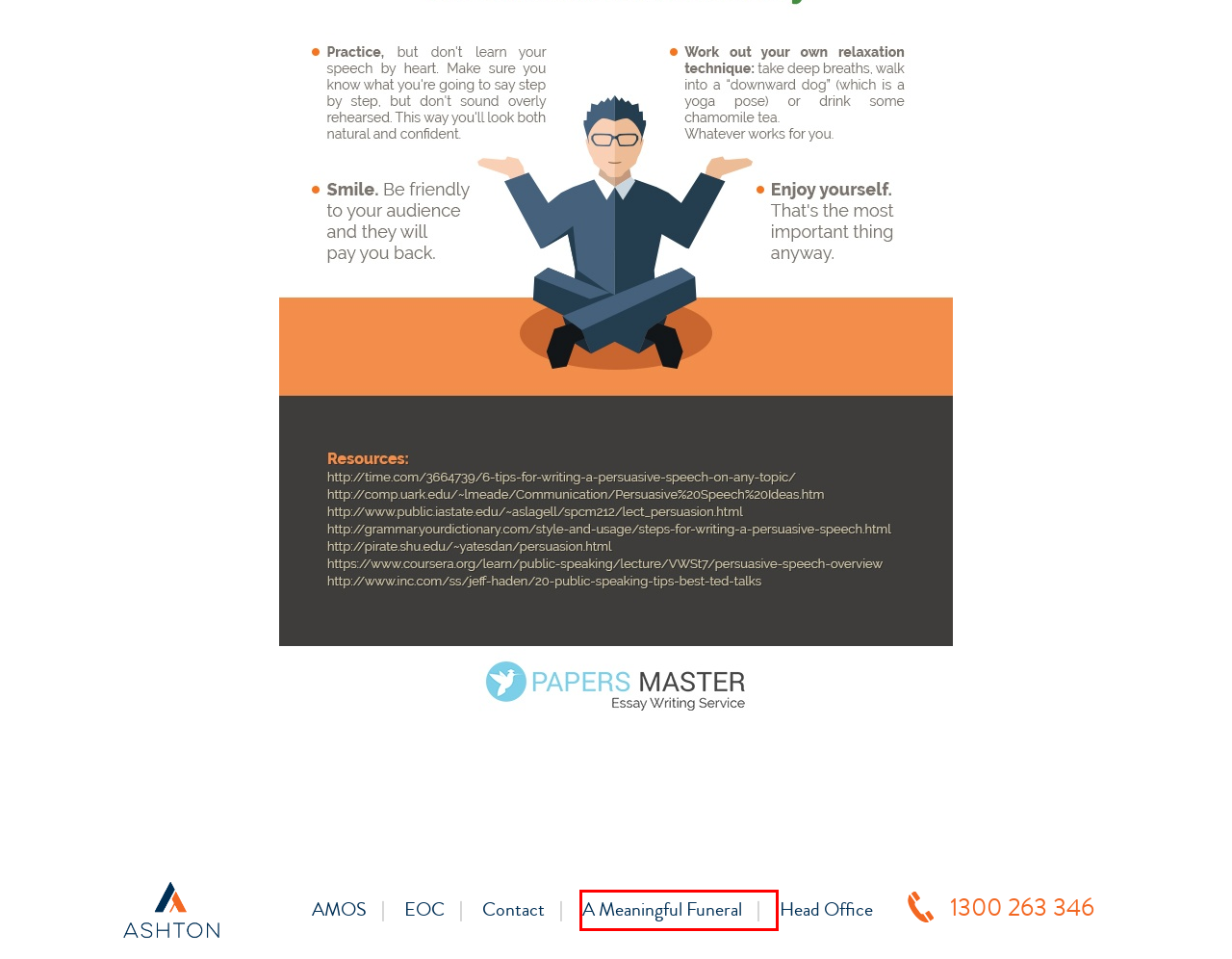Observe the provided screenshot of a webpage that has a red rectangle bounding box. Determine the webpage description that best matches the new webpage after clicking the element inside the red bounding box. Here are the candidates:
A. Products | Ashton Manufacturing
B. Media | Ashton Manufacturing
C. Ashton Manufacturing Online Services - Online Ordering
D. A Meaningful Funeral
E. Join Us | Ashton Manufacturing
F. Ashton Manufacturing | Ashton Manufacturing
G. Essence of Ceremony | Ashton Manufacturing
H. Design Your Own Coffin | Personalised Custom Coffins

D